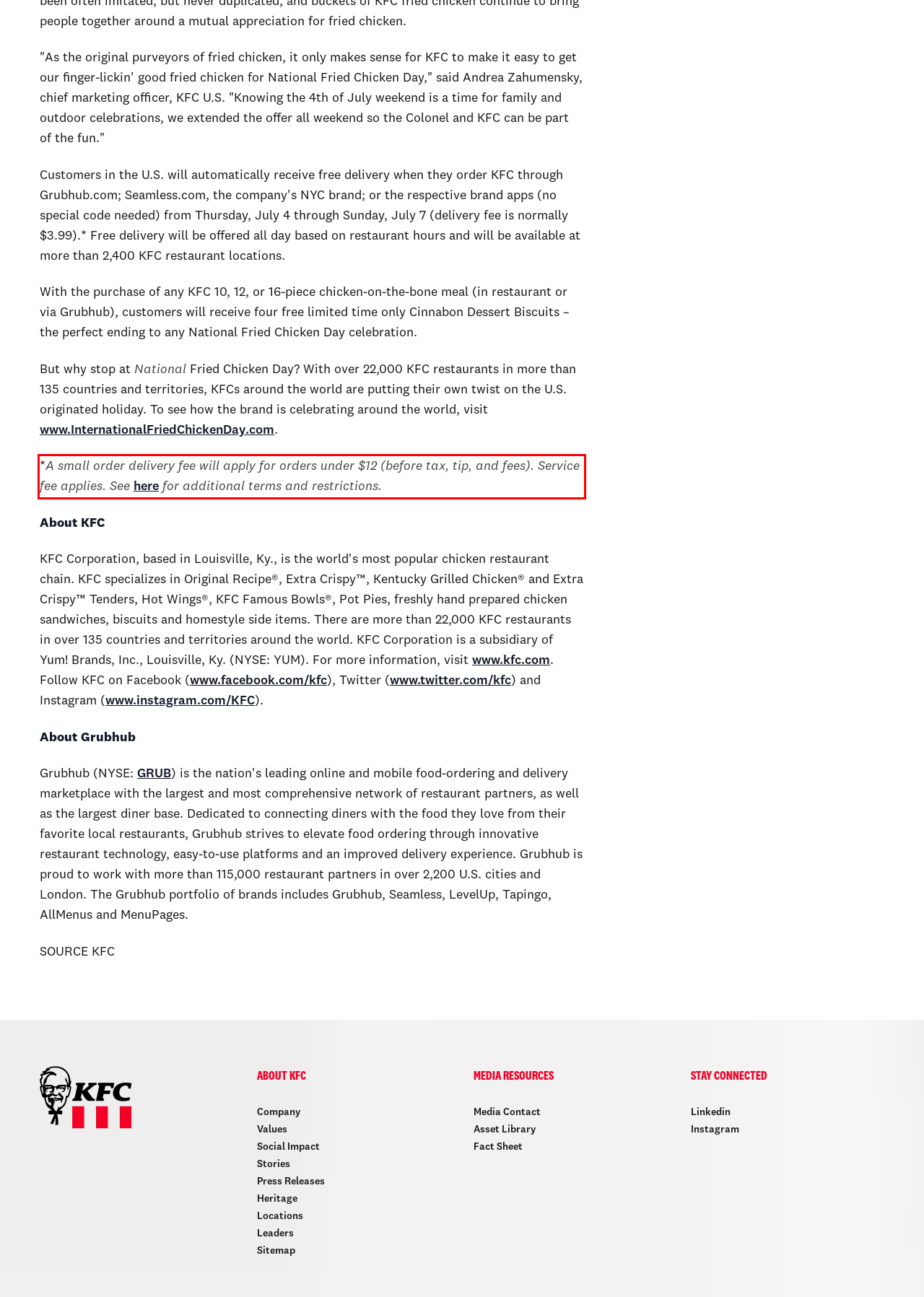Perform OCR on the text inside the red-bordered box in the provided screenshot and output the content.

*A small order delivery fee will apply for orders under $12 (before tax, tip, and fees). Service fee applies. See here for additional terms and restrictions.